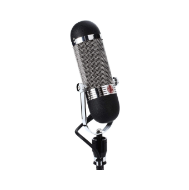From the details in the image, provide a thorough response to the question: What is the AEA R84 microphone suitable for?

According to the caption, the AEA R84 microphone is well-suited for a variety of applications, including studio recording and live performance, due to its exceptional sound quality and vintage aesthetic.